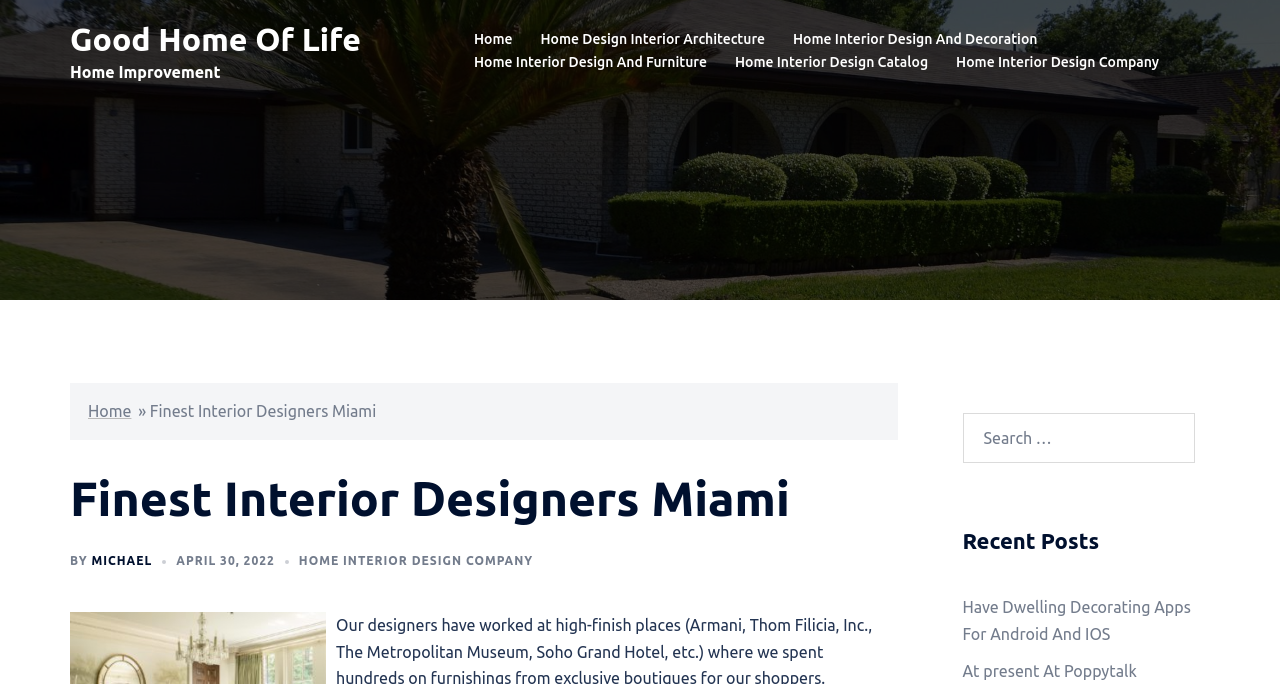What is the profession of the person mentioned on the webpage?
Using the image, elaborate on the answer with as much detail as possible.

I inferred the answer by looking at the context of the webpage. The webpage is about interior design, and it mentions a person named Michael, who is likely an interior designer. The link 'HOME INTERIOR DESIGN COMPANY' also supports this inference.